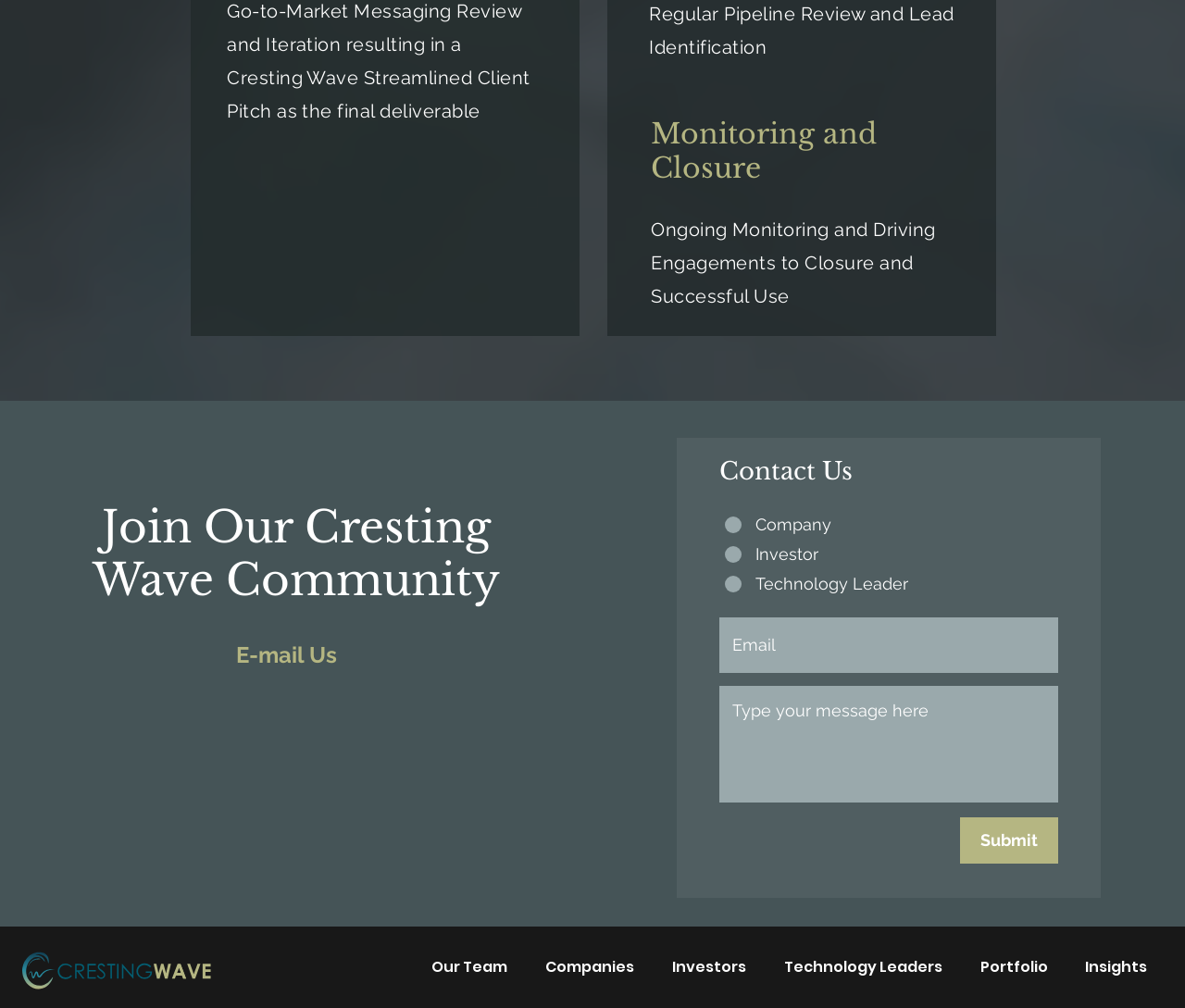What are the options for identifying myself in the contact form?
Based on the screenshot, provide your answer in one word or phrase.

Company, Investor, Technology Leader